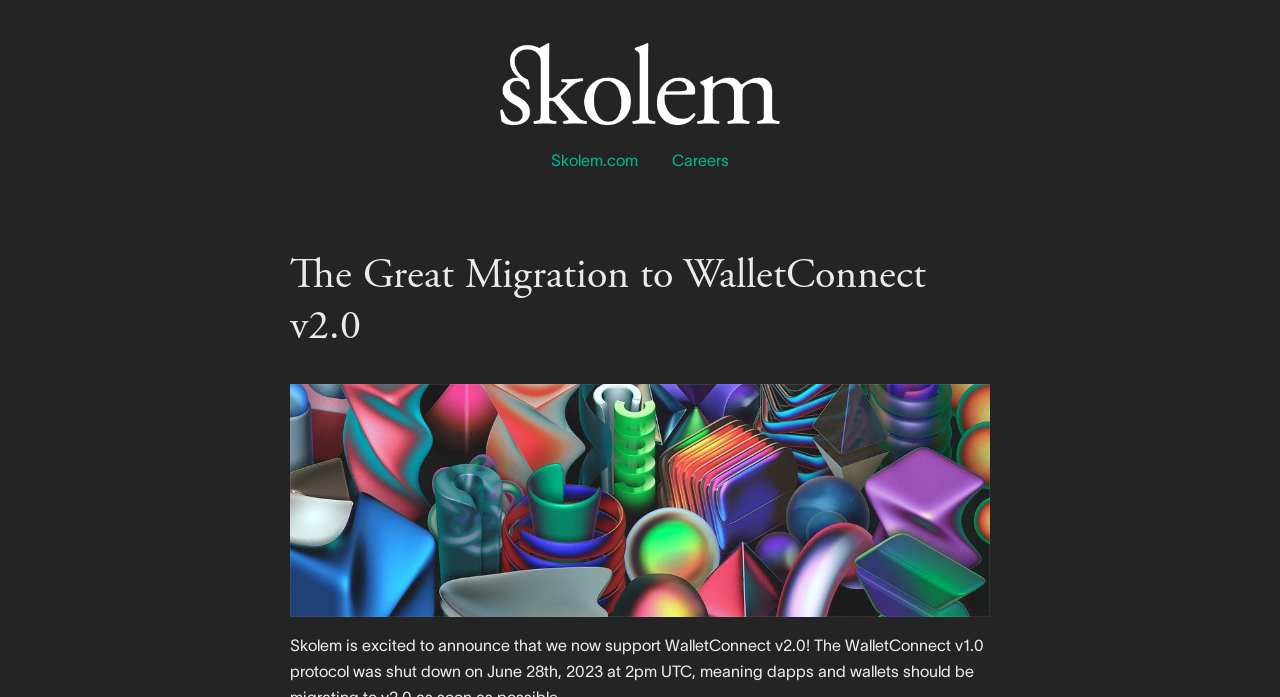Determine the bounding box coordinates in the format (top-left x, top-left y, bottom-right x, bottom-right y). Ensure all values are floating point numbers between 0 and 1. Identify the bounding box of the UI element described by: parent_node: Skolem.com Careers

[0.227, 0.057, 0.773, 0.183]